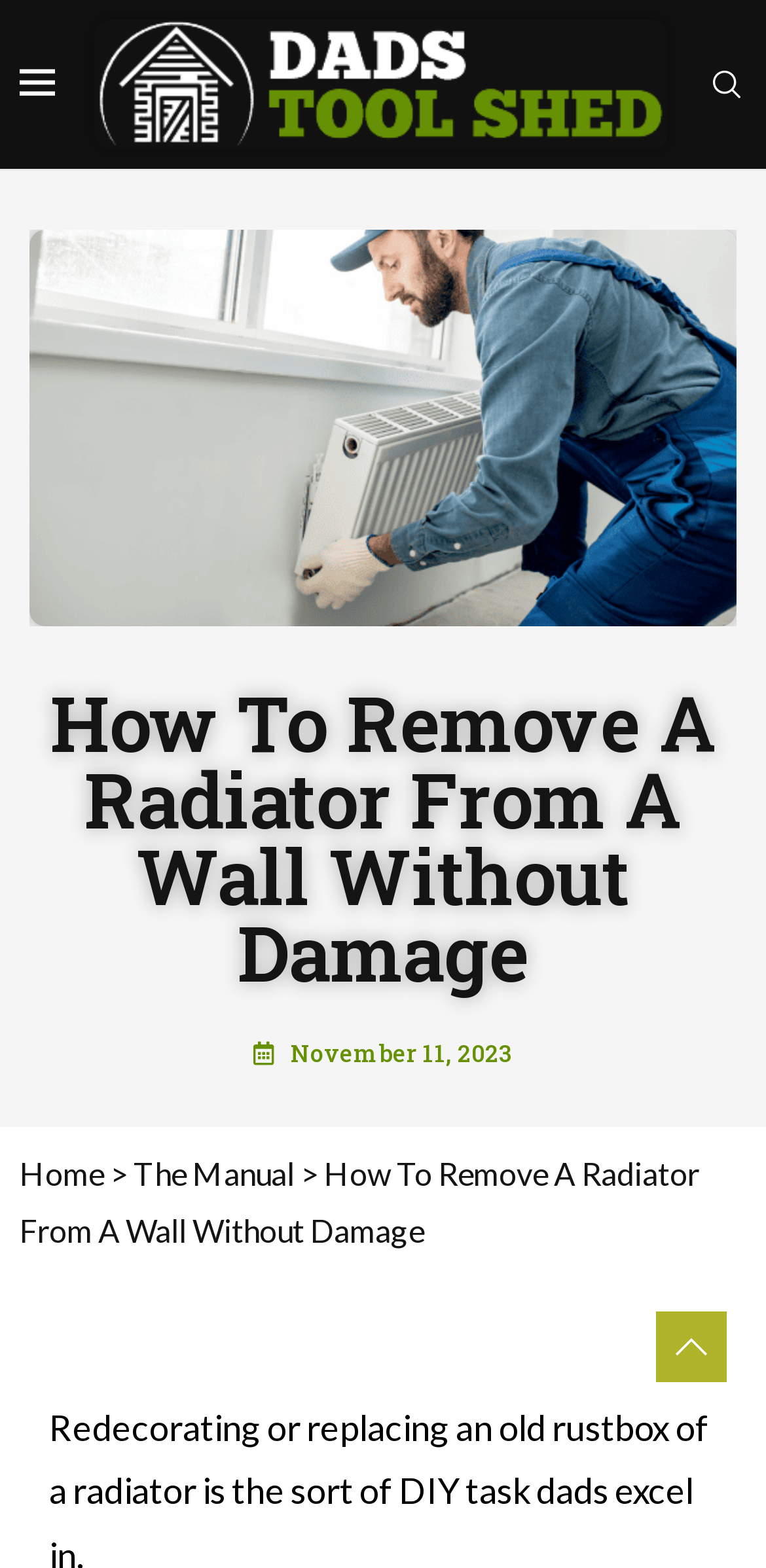Respond concisely with one word or phrase to the following query:
Is there a search function on the webpage?

Yes